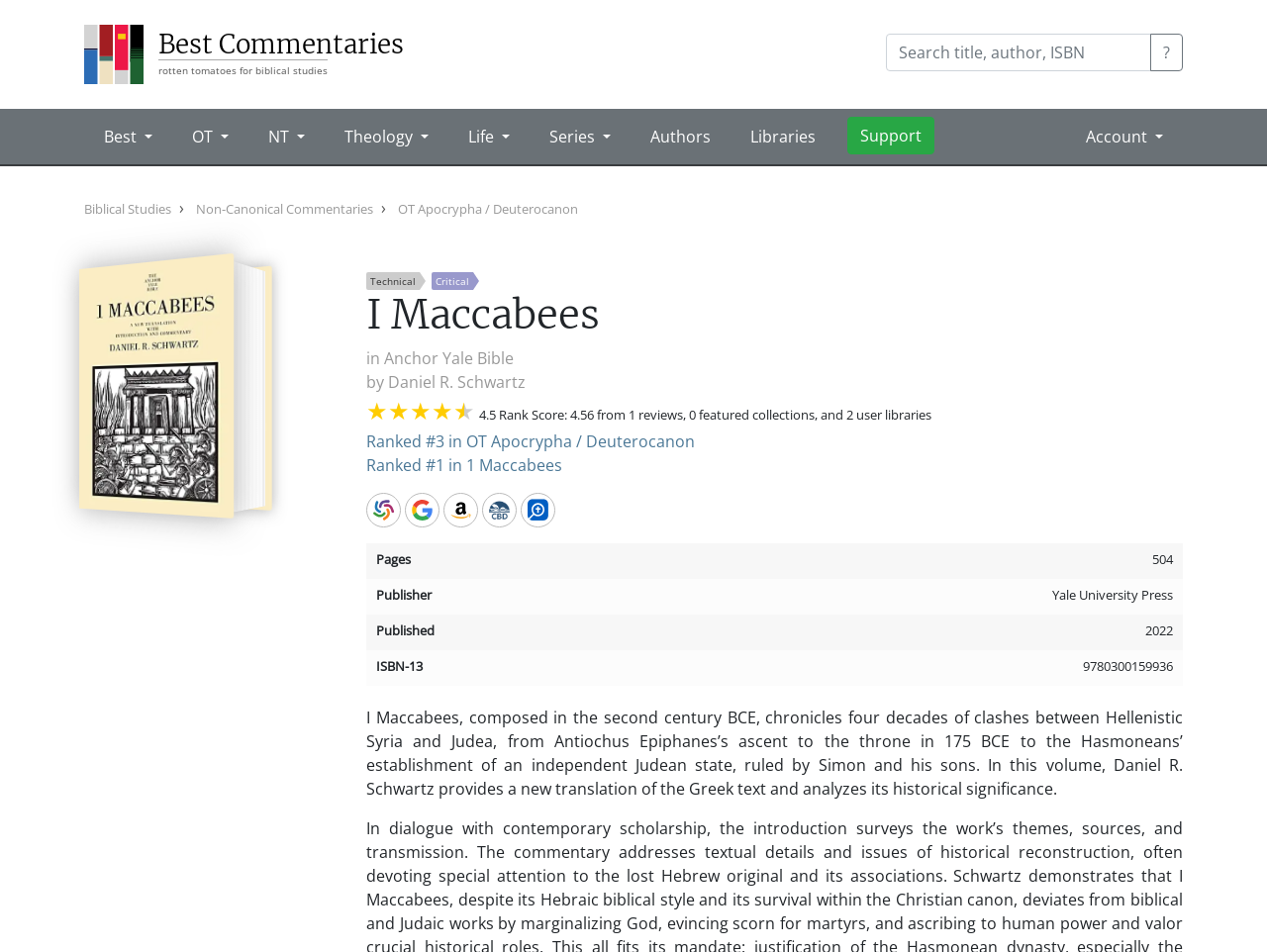Please determine the bounding box coordinates of the element's region to click for the following instruction: "Click the 'PODCAST' link".

None